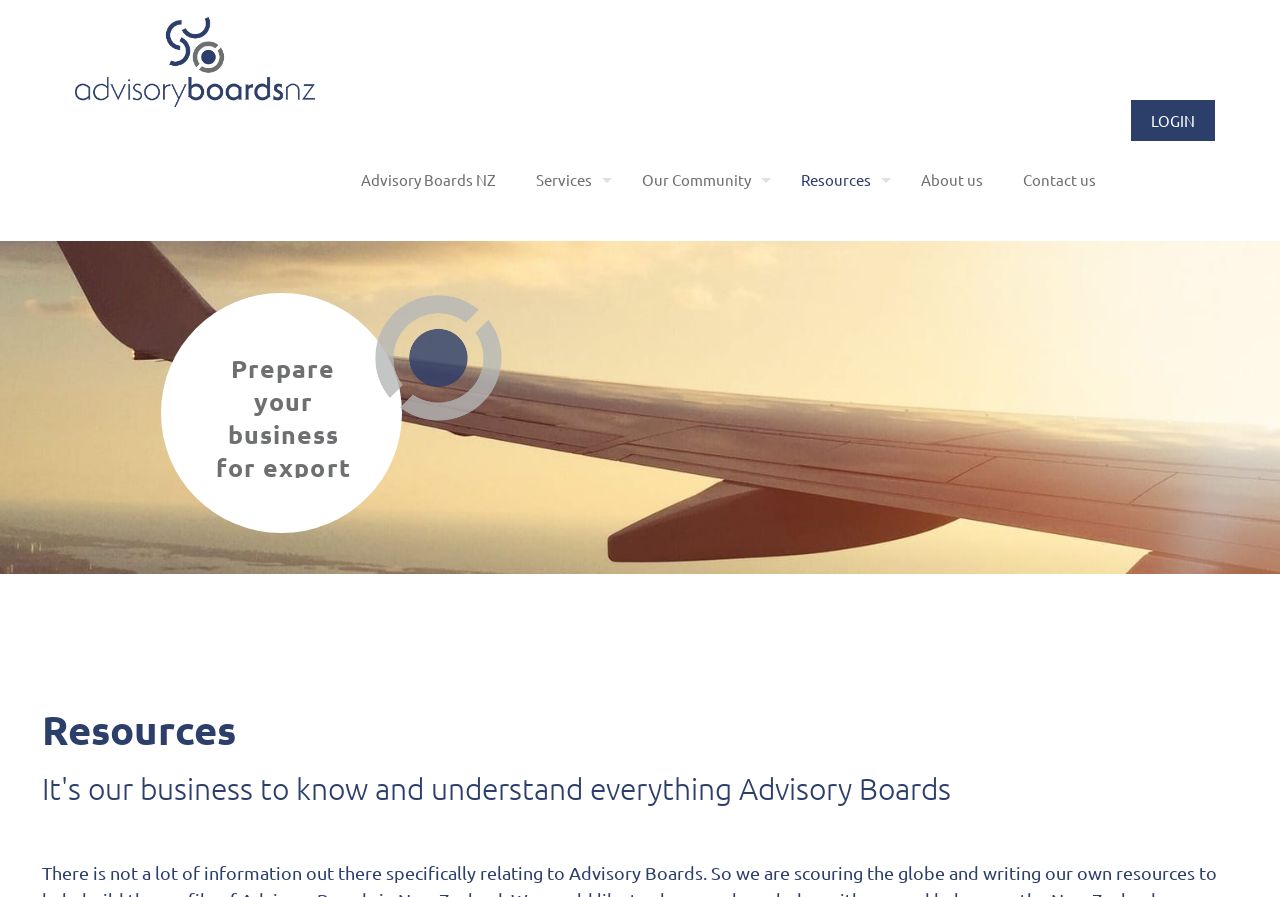Provide a short, one-word or phrase answer to the question below:
How many main navigation links are there?

6